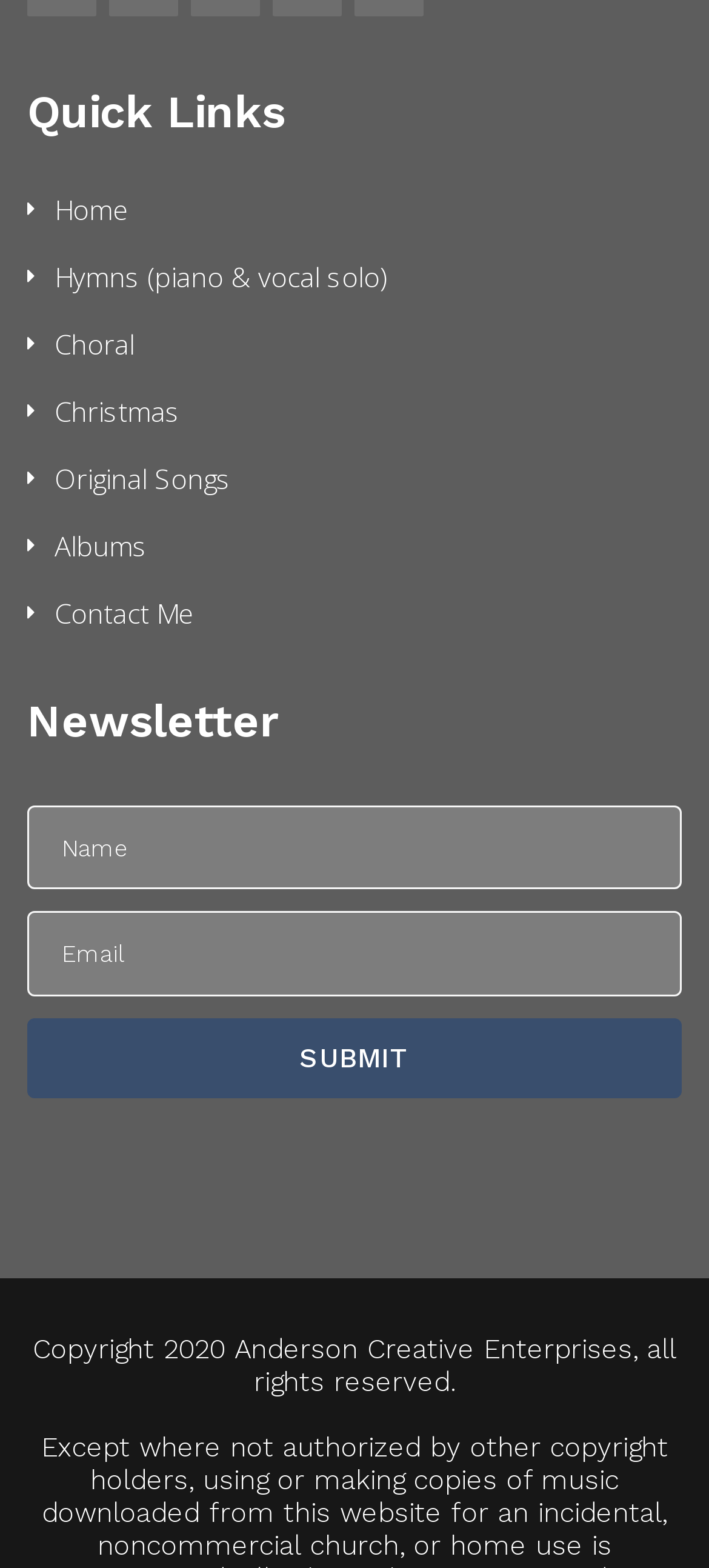Using the elements shown in the image, answer the question comprehensively: How many links are there in the quick links section?

There are 7 links in the quick links section, including 'Home', 'Hymns (piano & vocal solo)', 'Choral', 'Christmas', 'Original Songs', 'Albums', and 'Contact Me'.